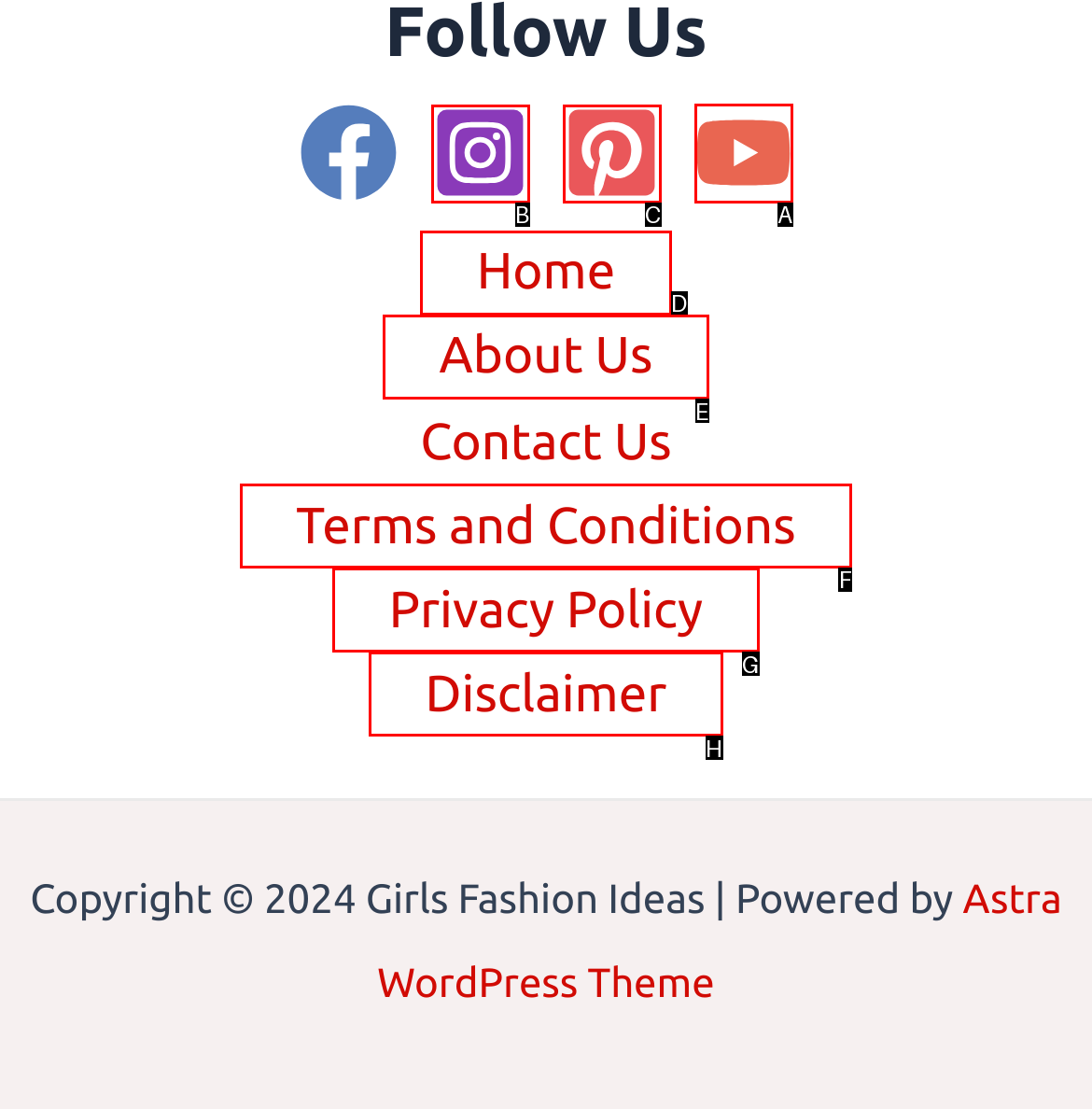Decide which letter you need to select to fulfill the task: Watch YouTube videos
Answer with the letter that matches the correct option directly.

A